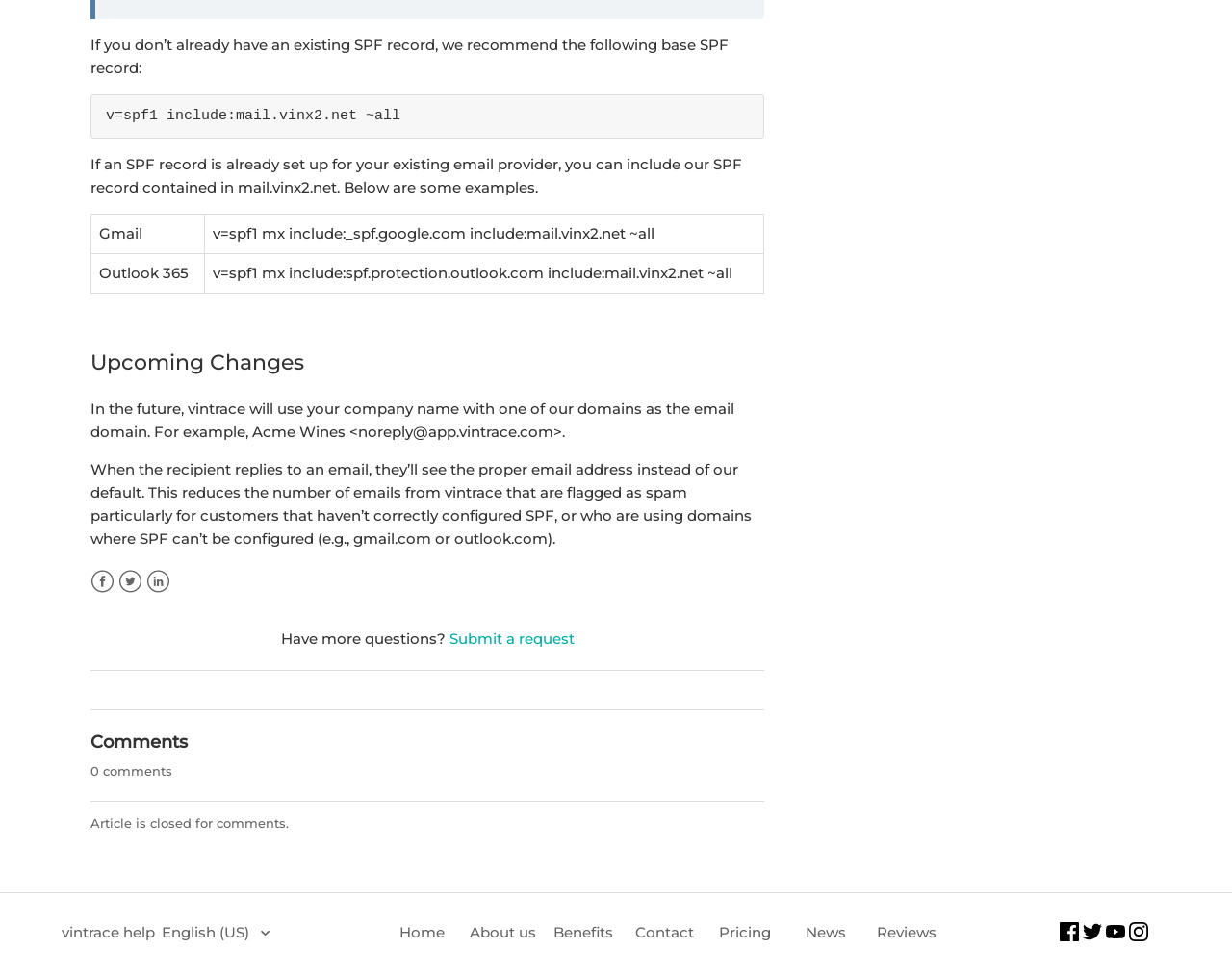Locate the bounding box coordinates of the clickable part needed for the task: "Submit a request".

[0.365, 0.645, 0.466, 0.664]